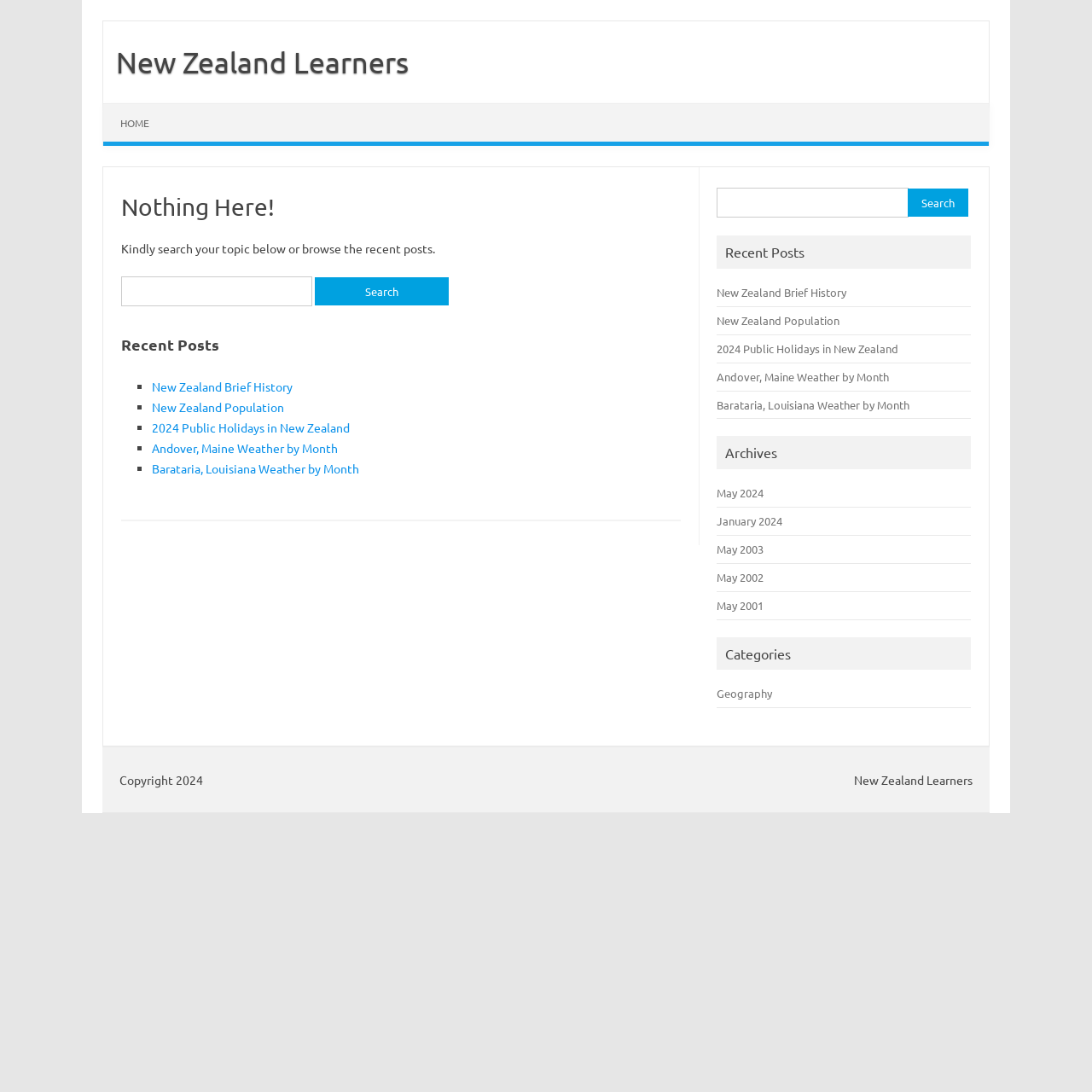Specify the bounding box coordinates of the element's area that should be clicked to execute the given instruction: "Search for a topic in the sidebar". The coordinates should be four float numbers between 0 and 1, i.e., [left, top, right, bottom].

[0.657, 0.172, 0.889, 0.205]